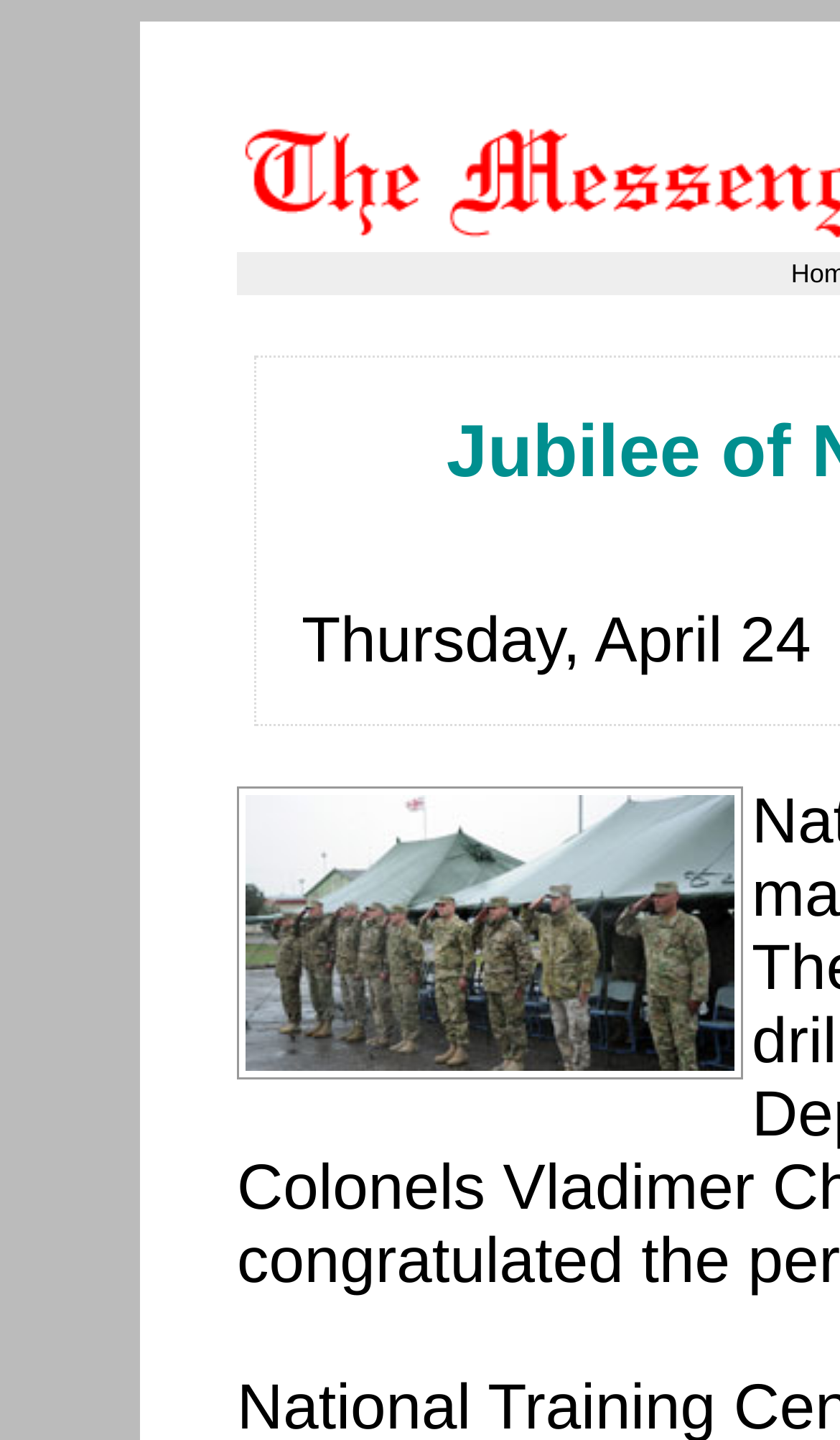Please determine the heading text of this webpage.

Jubilee of National Training Center Krtsanisi